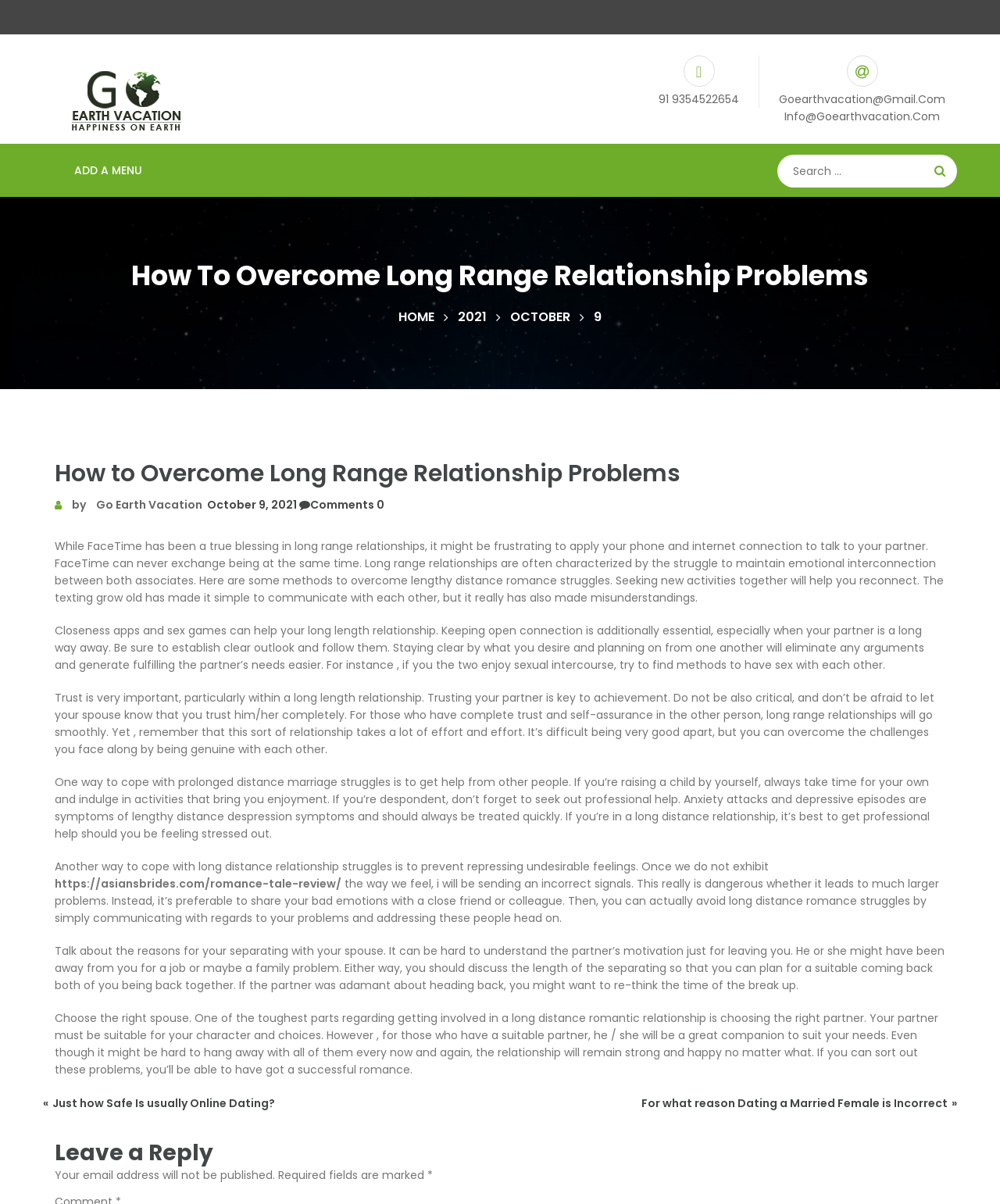Please predict the bounding box coordinates of the element's region where a click is necessary to complete the following instruction: "Read the article about 'Romance Tale Review'". The coordinates should be represented by four float numbers between 0 and 1, i.e., [left, top, right, bottom].

[0.055, 0.727, 0.341, 0.74]